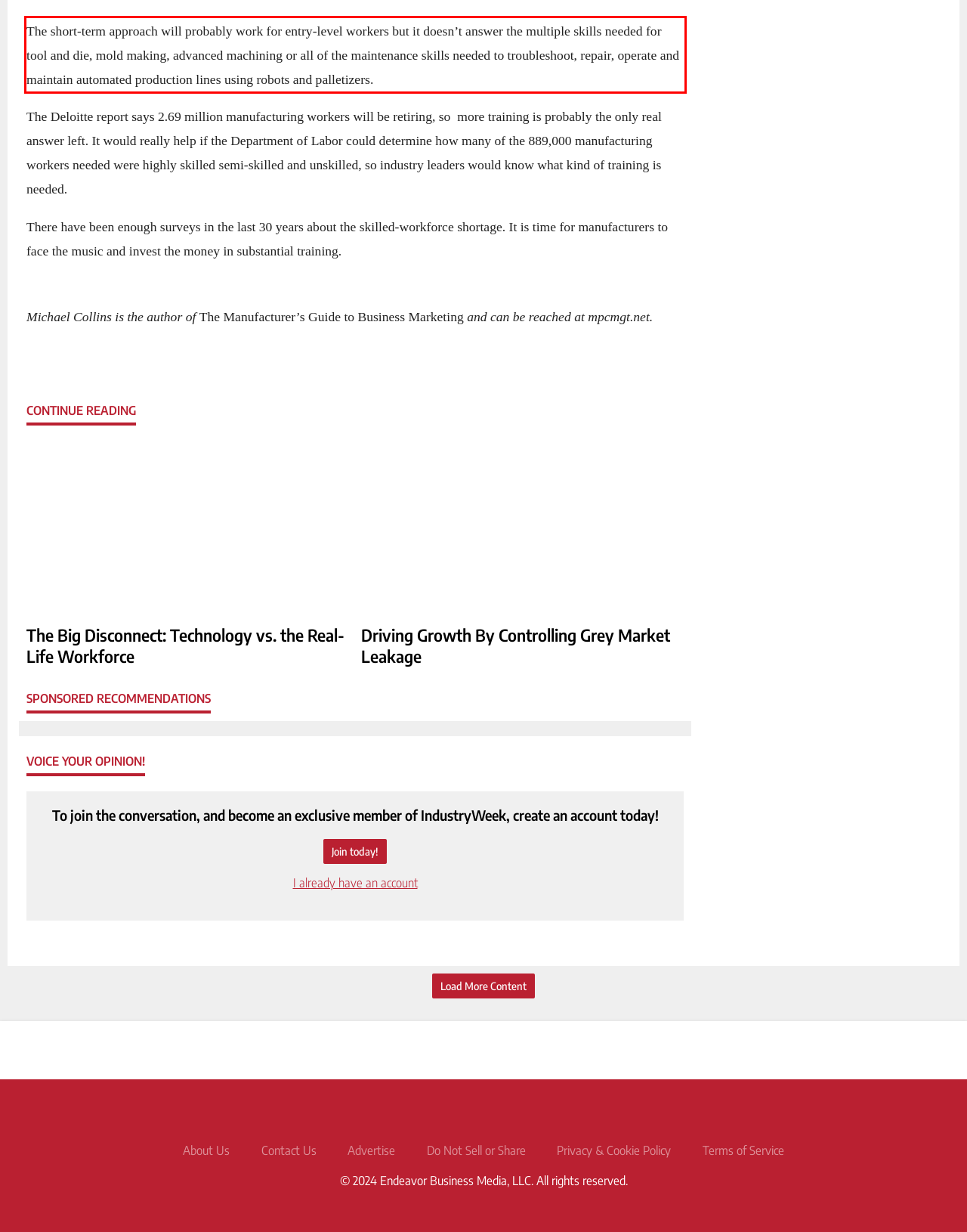Given the screenshot of the webpage, identify the red bounding box, and recognize the text content inside that red bounding box.

The short-term approach will probably work for entry-level workers but it doesn’t answer the multiple skills needed for tool and die, mold making, advanced machining or all of the maintenance skills needed to troubleshoot, repair, operate and maintain automated production lines using robots and palletizers.